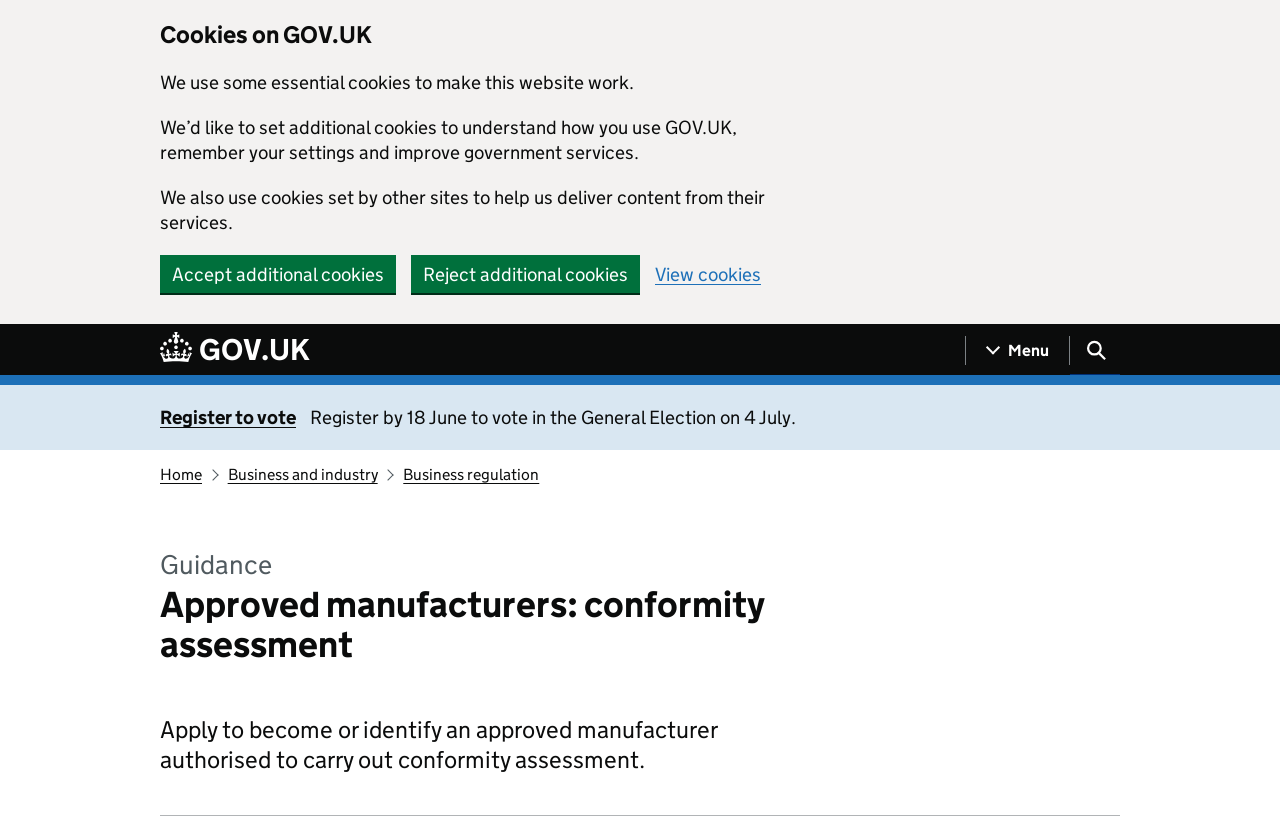What is the purpose of this webpage?
Provide a fully detailed and comprehensive answer to the question.

Based on the webpage content, it appears that the purpose of this webpage is to allow users to apply to become or identify an approved manufacturer authorised to carry out conformity assessment.